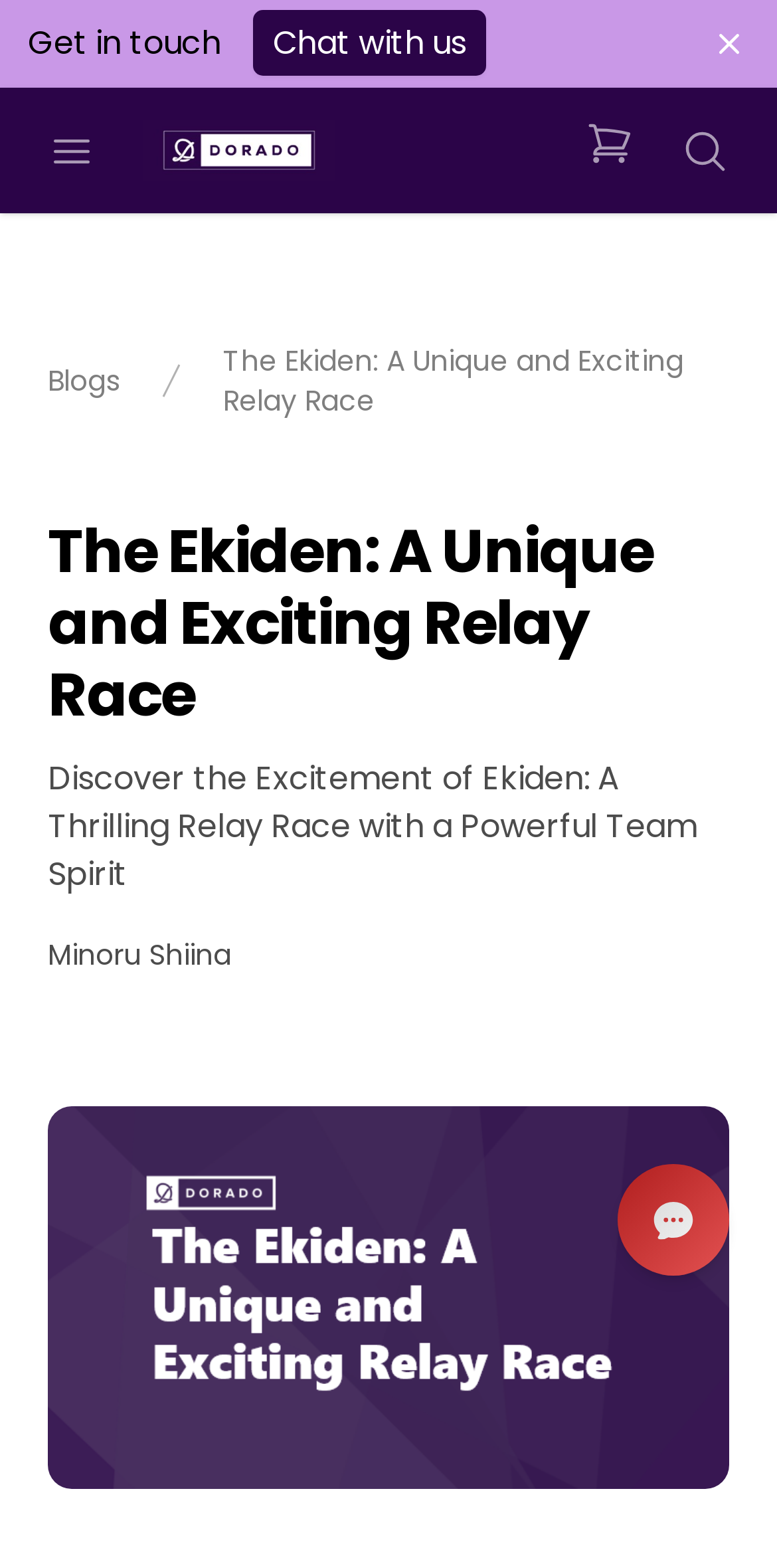Please give a concise answer to this question using a single word or phrase: 
What is the text of the static text element above the figure element?

Discover the Excitement of Ekiden